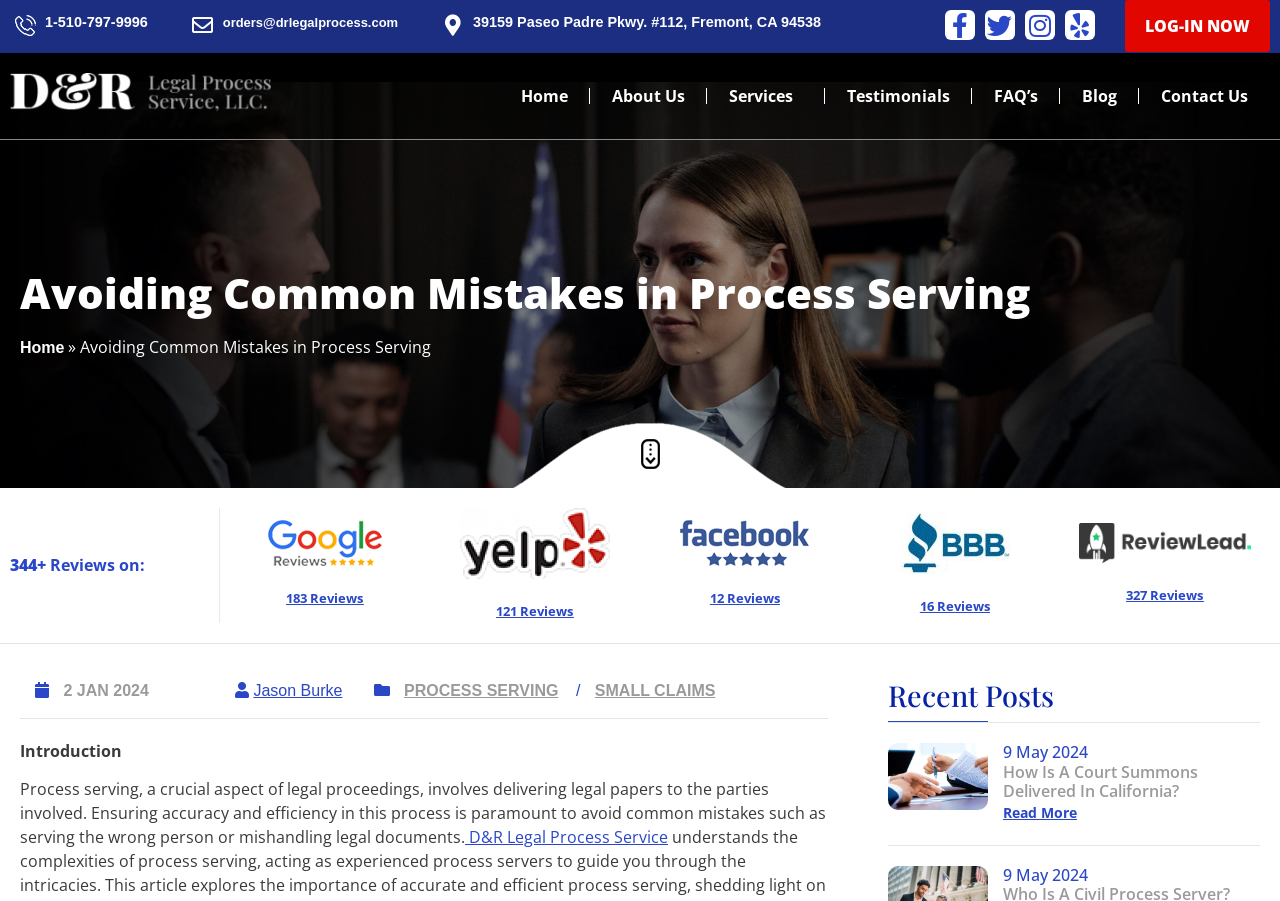How many social media platforms are listed?
Using the visual information, respond with a single word or phrase.

4